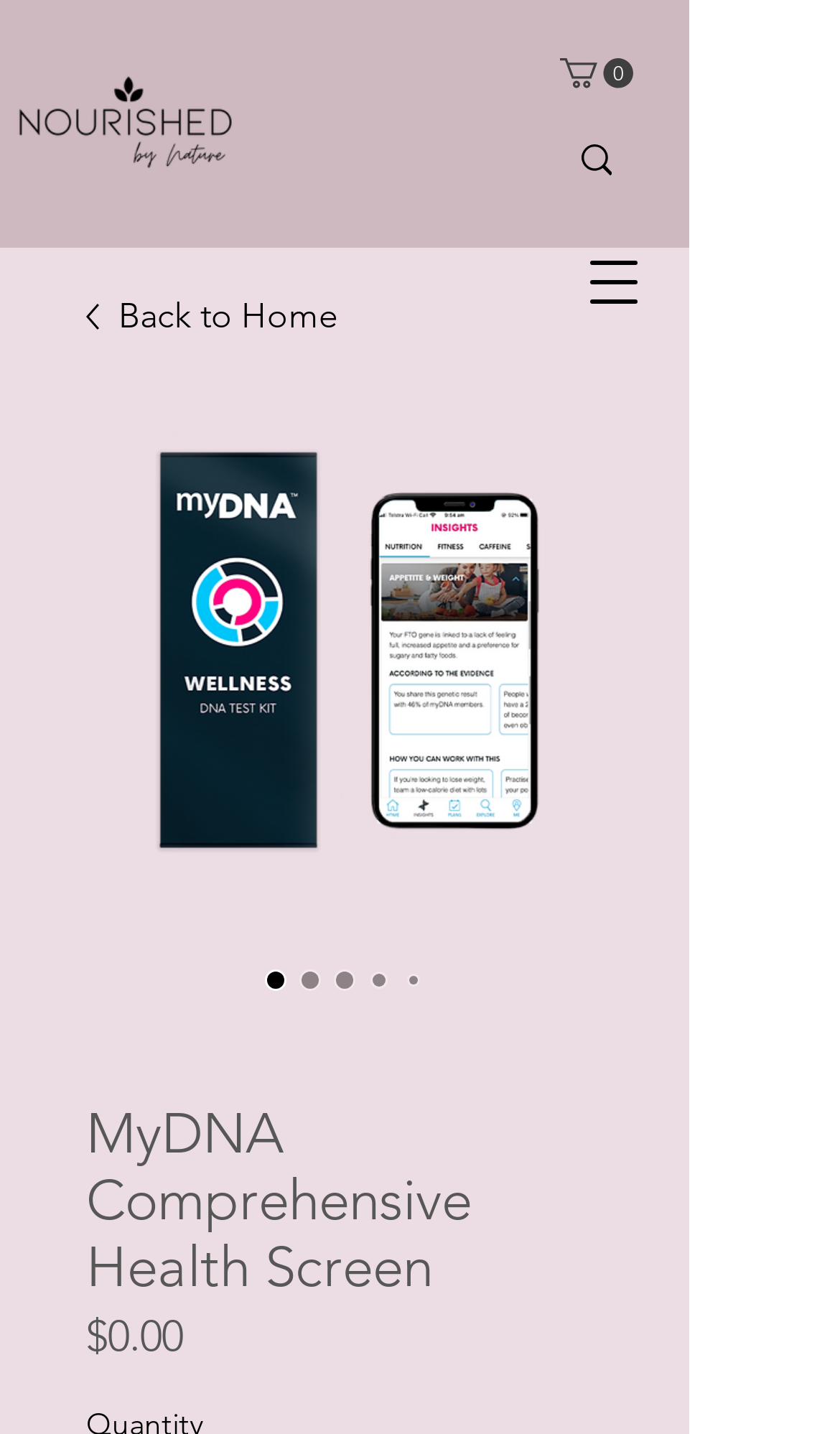What is the name of the company?
Please look at the screenshot and answer in one word or a short phrase.

Nourished By Nature